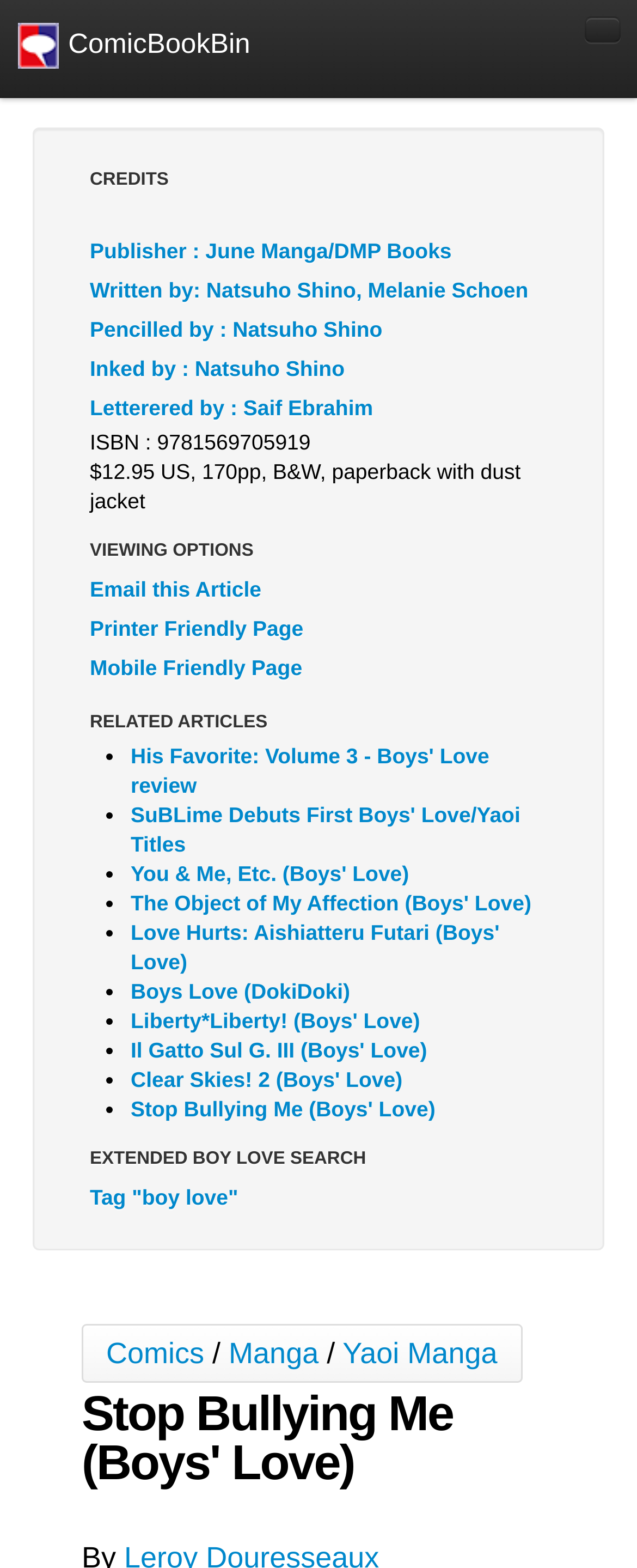Determine the bounding box coordinates for the area that should be clicked to carry out the following instruction: "View Stop Bullying Me comic".

[0.205, 0.699, 0.683, 0.715]